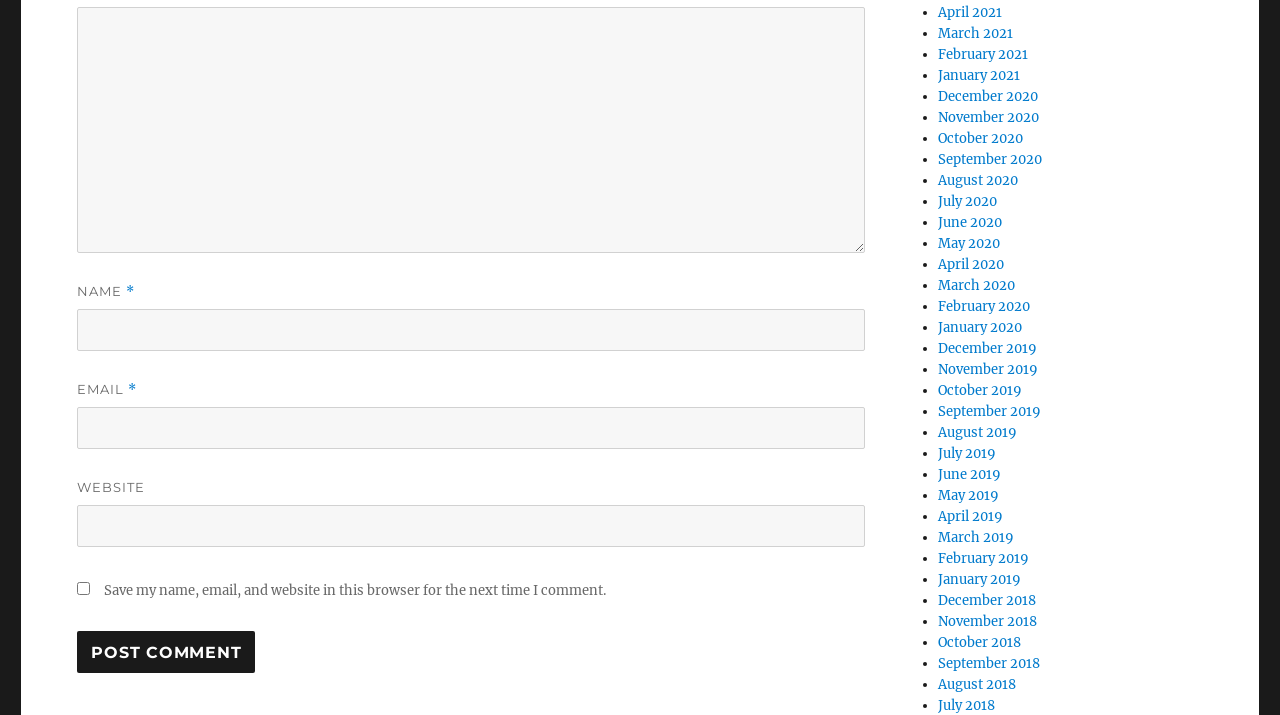Determine the bounding box coordinates for the area that needs to be clicked to fulfill this task: "Type your name". The coordinates must be given as four float numbers between 0 and 1, i.e., [left, top, right, bottom].

[0.06, 0.432, 0.676, 0.491]